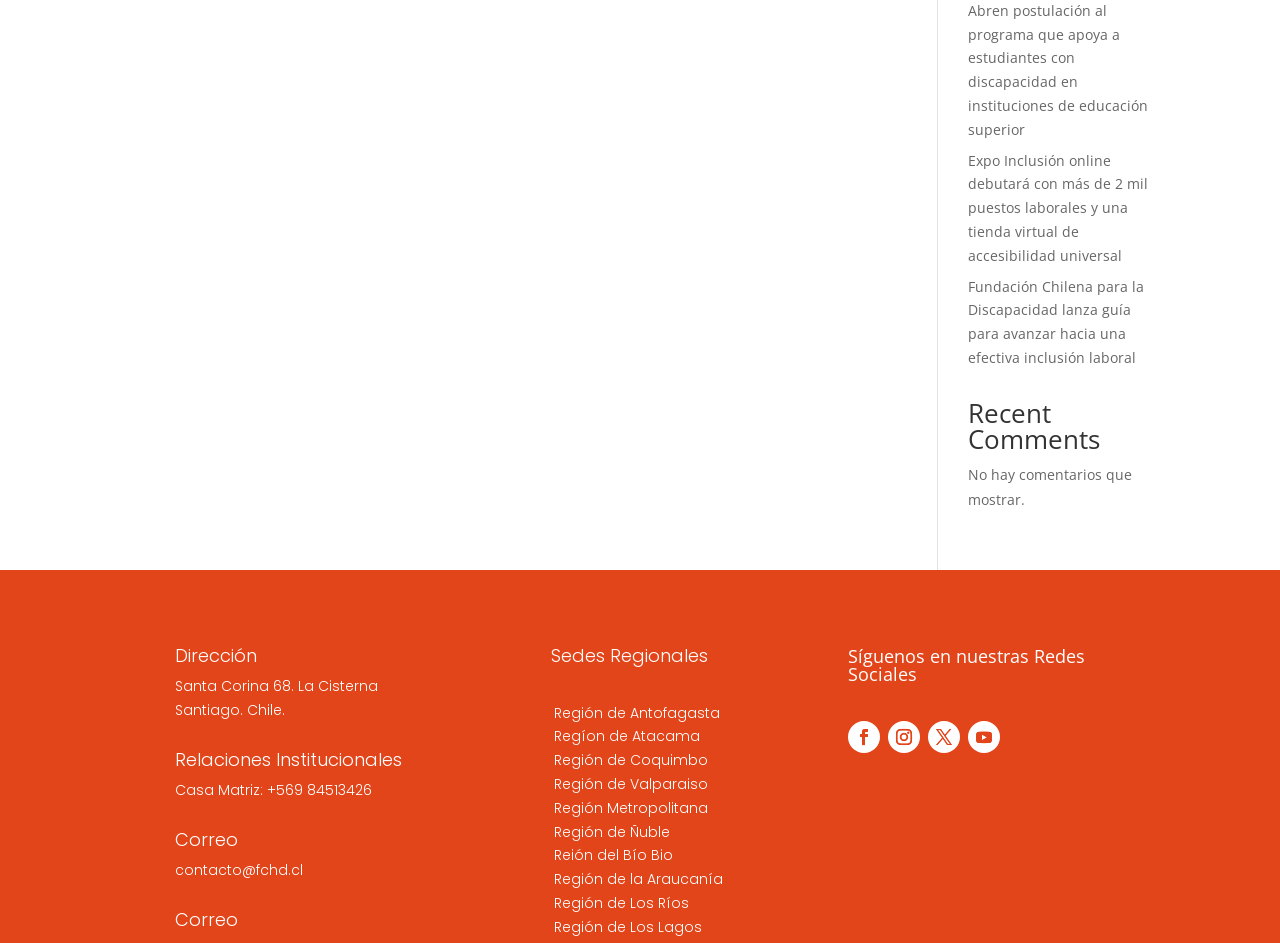Locate the bounding box of the UI element defined by this description: "Sedes Regionales". The coordinates should be given as four float numbers between 0 and 1, formatted as [left, top, right, bottom].

[0.431, 0.682, 0.553, 0.708]